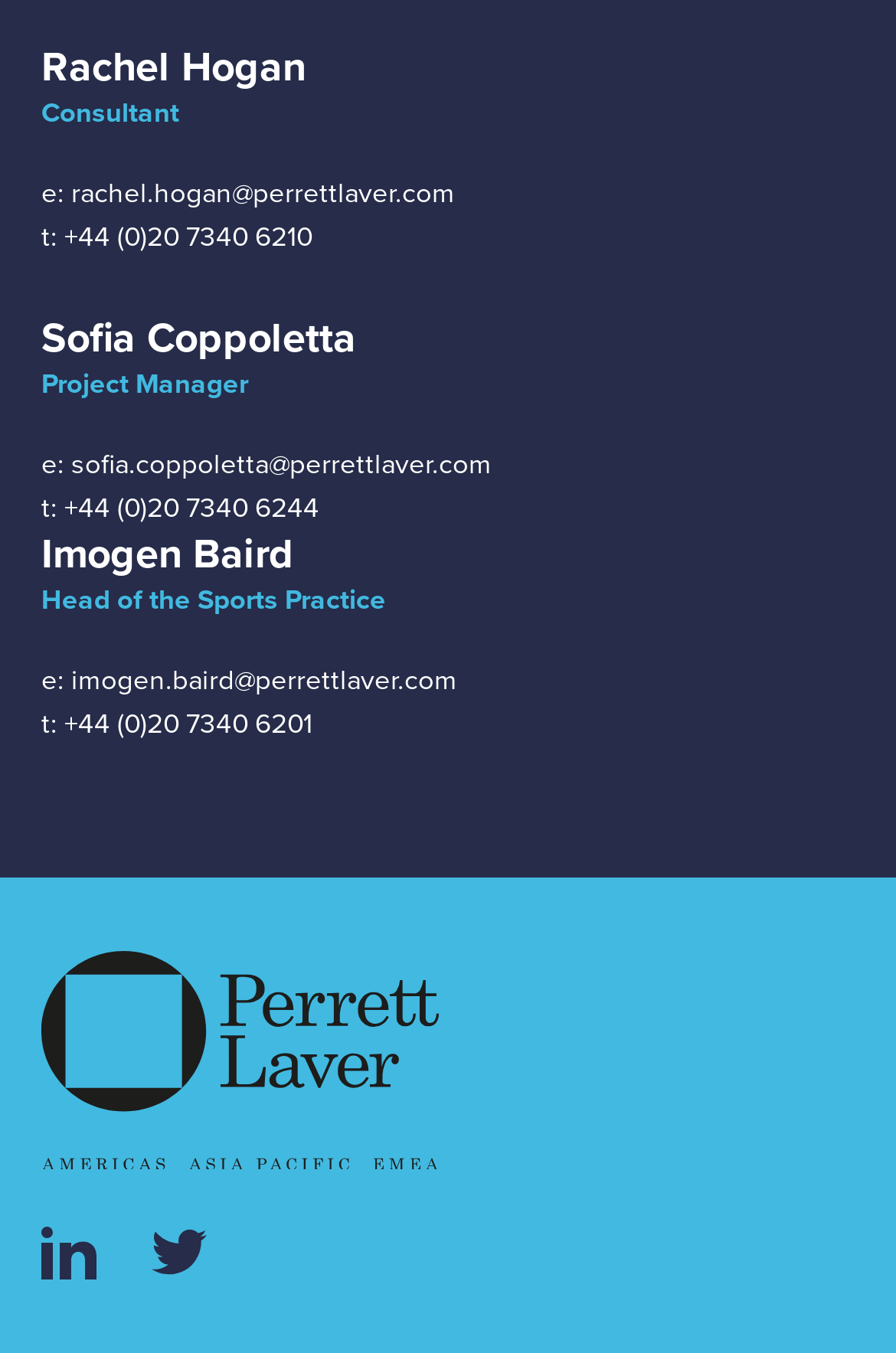How many social media links are on this page?
Using the visual information, respond with a single word or phrase.

2